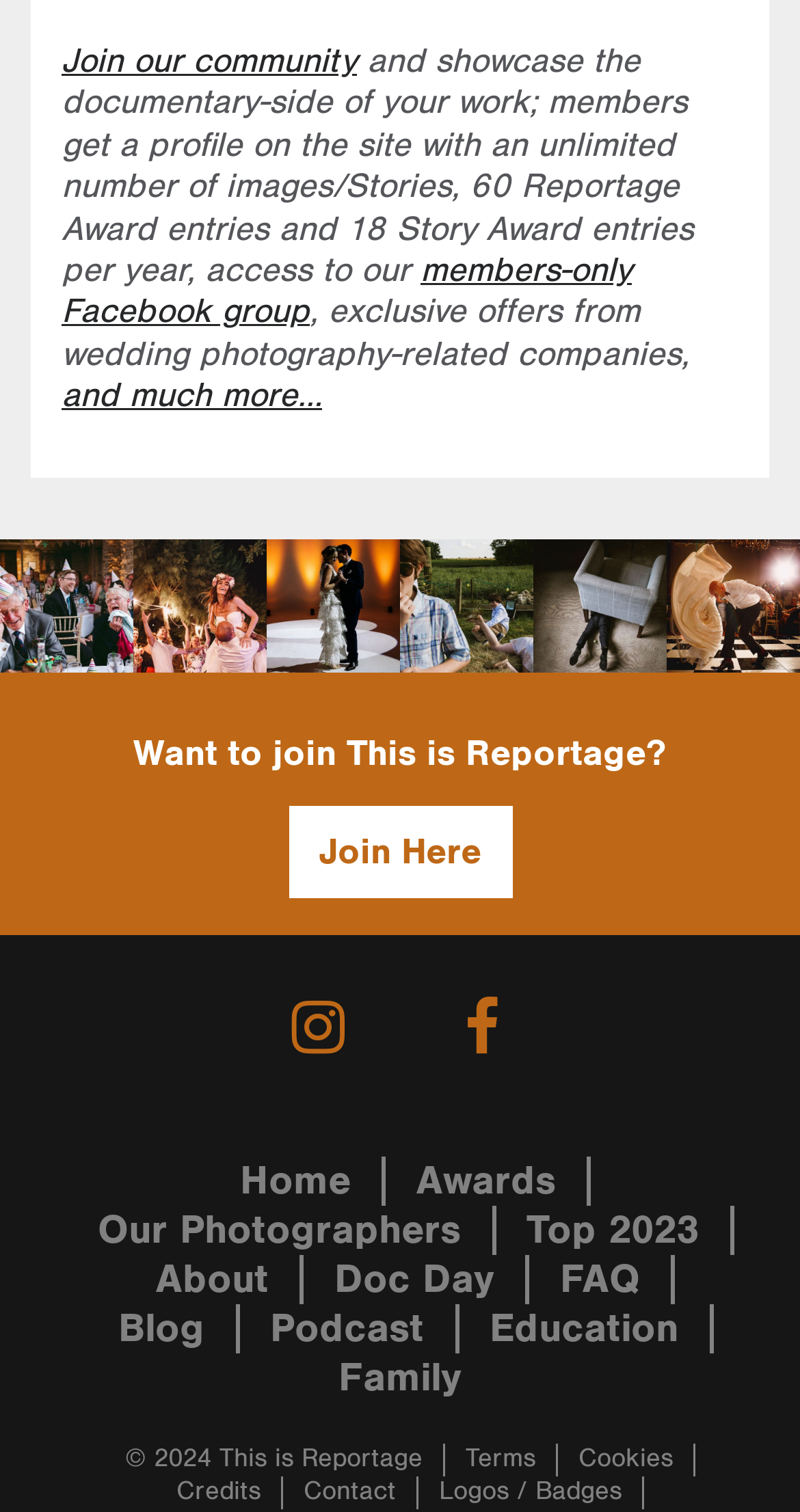Find the bounding box coordinates for the element that must be clicked to complete the instruction: "Learn more about the benefits". The coordinates should be four float numbers between 0 and 1, indicated as [left, top, right, bottom].

[0.077, 0.248, 0.403, 0.275]